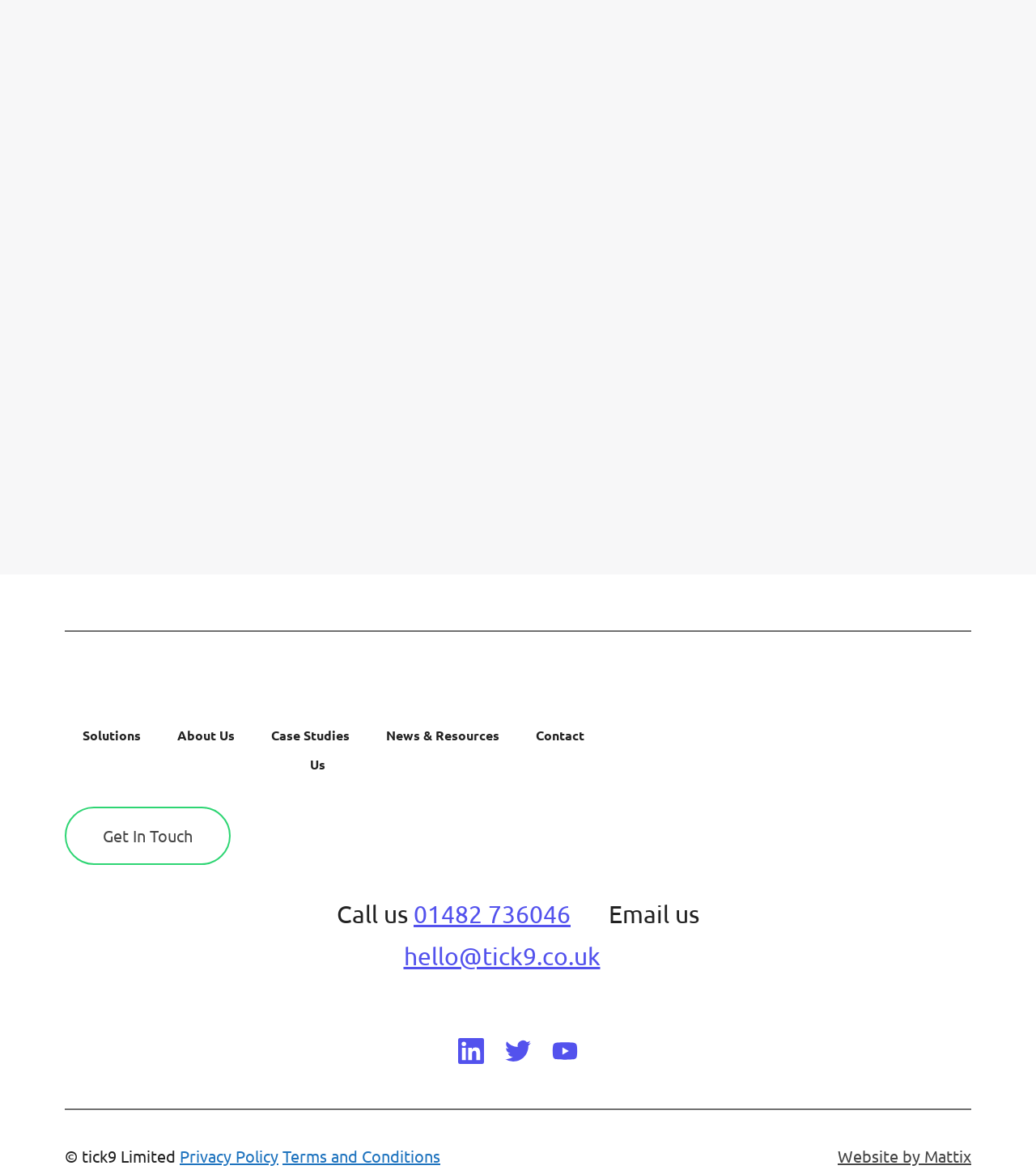Please identify the coordinates of the bounding box that should be clicked to fulfill this instruction: "Click on About Us".

[0.171, 0.619, 0.227, 0.633]